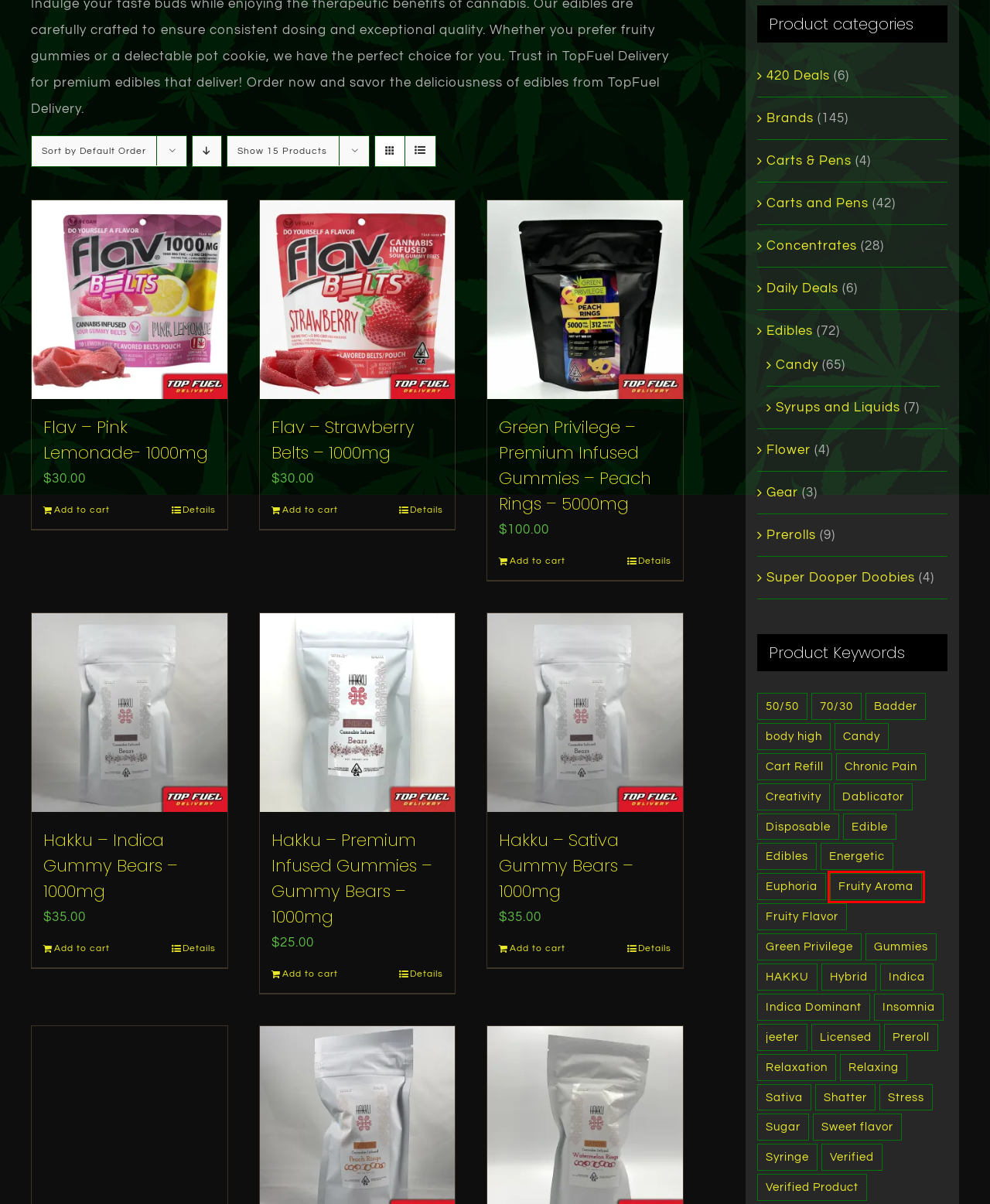Evaluate the webpage screenshot and identify the element within the red bounding box. Select the webpage description that best fits the new webpage after clicking the highlighted element. Here are the candidates:
A. Fruity Aroma Archives - Top Fuel Delivery
B. Preroll Archives - Top Fuel Delivery
C. Edible Archives - Top Fuel Delivery
D. Creativity Archives - Top Fuel Delivery
E. Super Dooper Doobies Archives - Top Fuel Delivery
F. Cart Weed - THC Cartridge - Marijuana Pen | TopFuel Delivery
G. Carts and Pens Archives - Top Fuel Delivery
H. Cart Refill Archives - Top Fuel Delivery

A